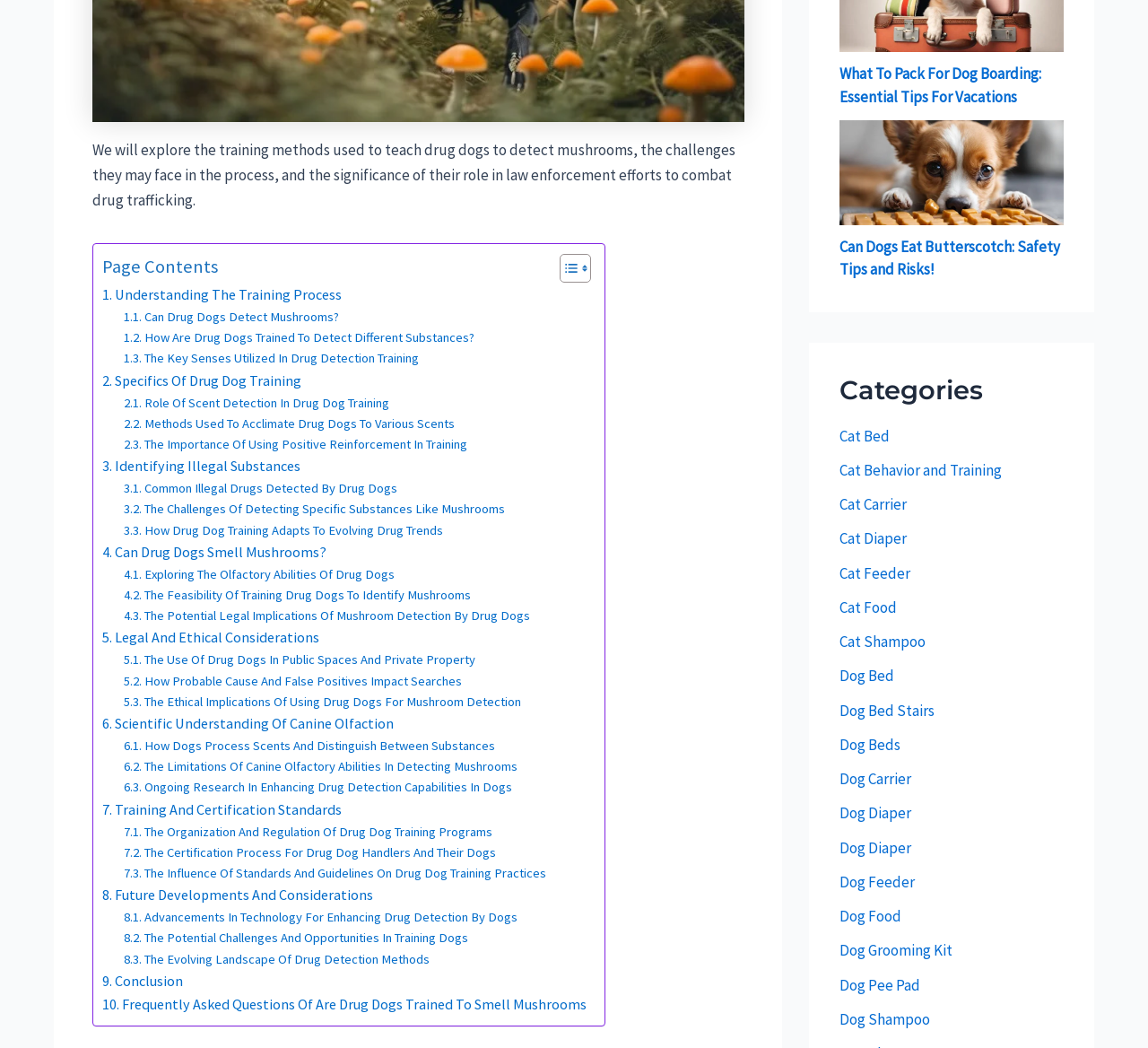Please determine the bounding box coordinates of the clickable area required to carry out the following instruction: "Explore the article about What To Pack For Dog Boarding". The coordinates must be four float numbers between 0 and 1, represented as [left, top, right, bottom].

[0.731, 0.061, 0.907, 0.102]